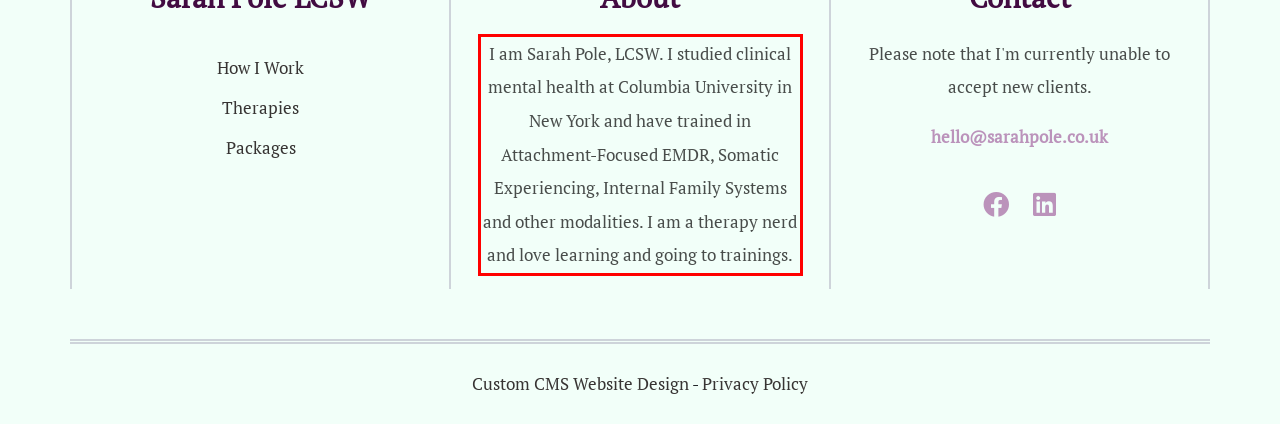Observe the screenshot of the webpage, locate the red bounding box, and extract the text content within it.

I am Sarah Pole, LCSW. I studied clinical mental health at Columbia University in New York and have trained in Attachment-Focused EMDR, Somatic Experiencing, Internal Family Systems and other modalities. I am a therapy nerd and love learning and going to trainings.